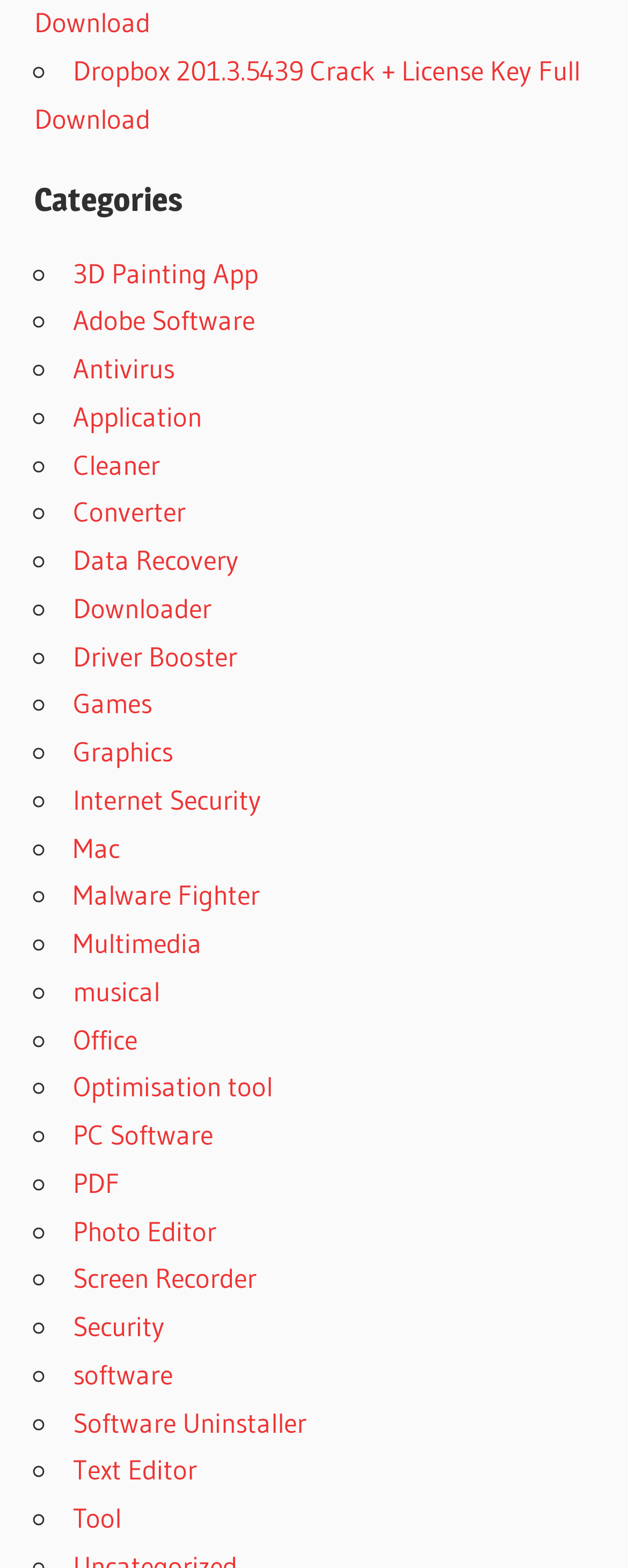Look at the image and answer the question in detail:
What is the purpose of the links at the top of the webpage?

The links at the top of the webpage have text such as 'HARD DISK SENTINEL KEY', 'HARD DISK SENTINEL KEY DOWNLOAD', and 'HARD DISK SENTINEL PRO 5.50 SERIAL KEY'. This suggests that the purpose of these links is to allow users to download the Hard Disk Sentinel Key or related software.